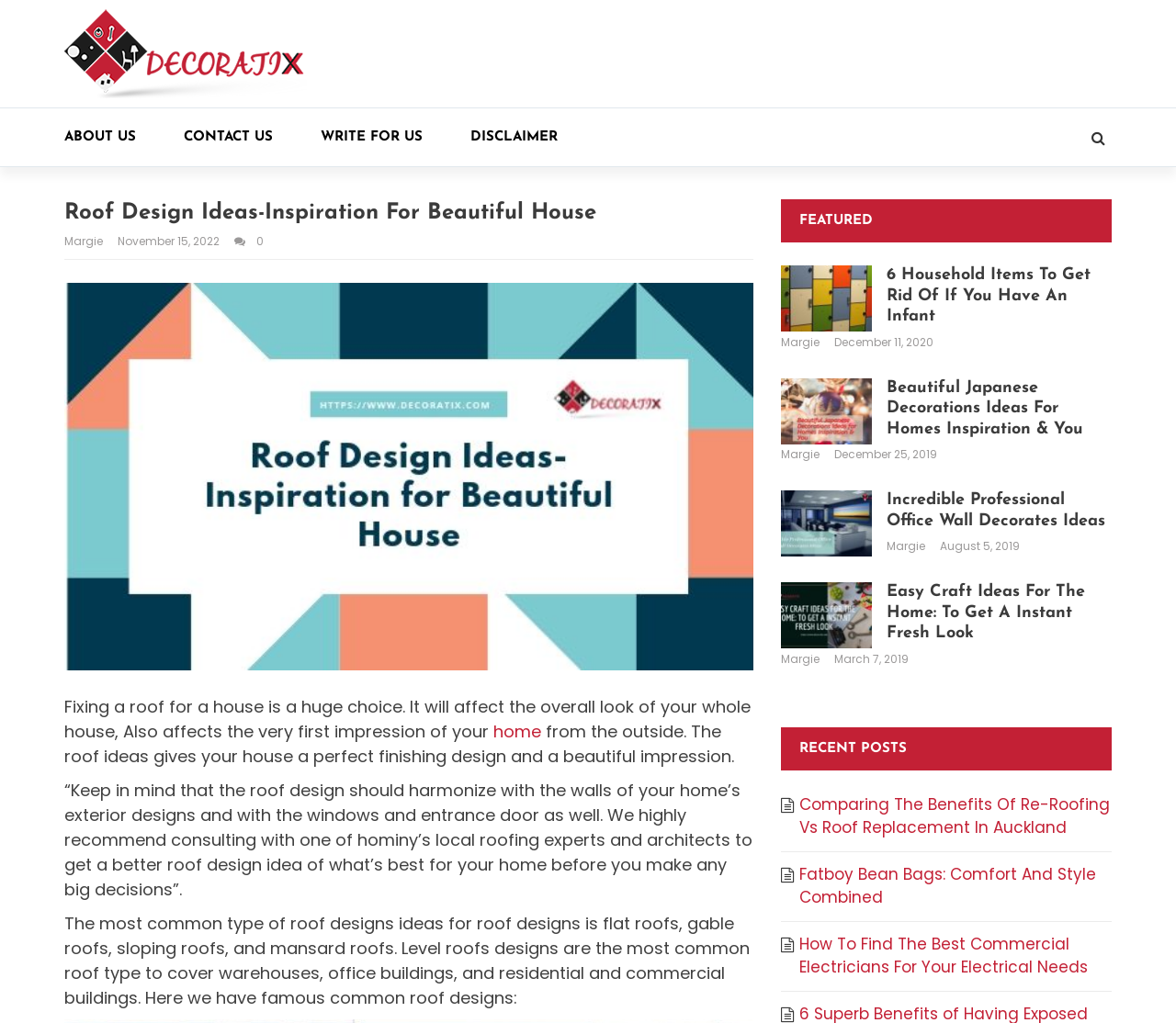Determine the bounding box coordinates of the element that should be clicked to execute the following command: "Read the article about household items to get rid of if you have an infant".

[0.664, 0.259, 0.741, 0.324]